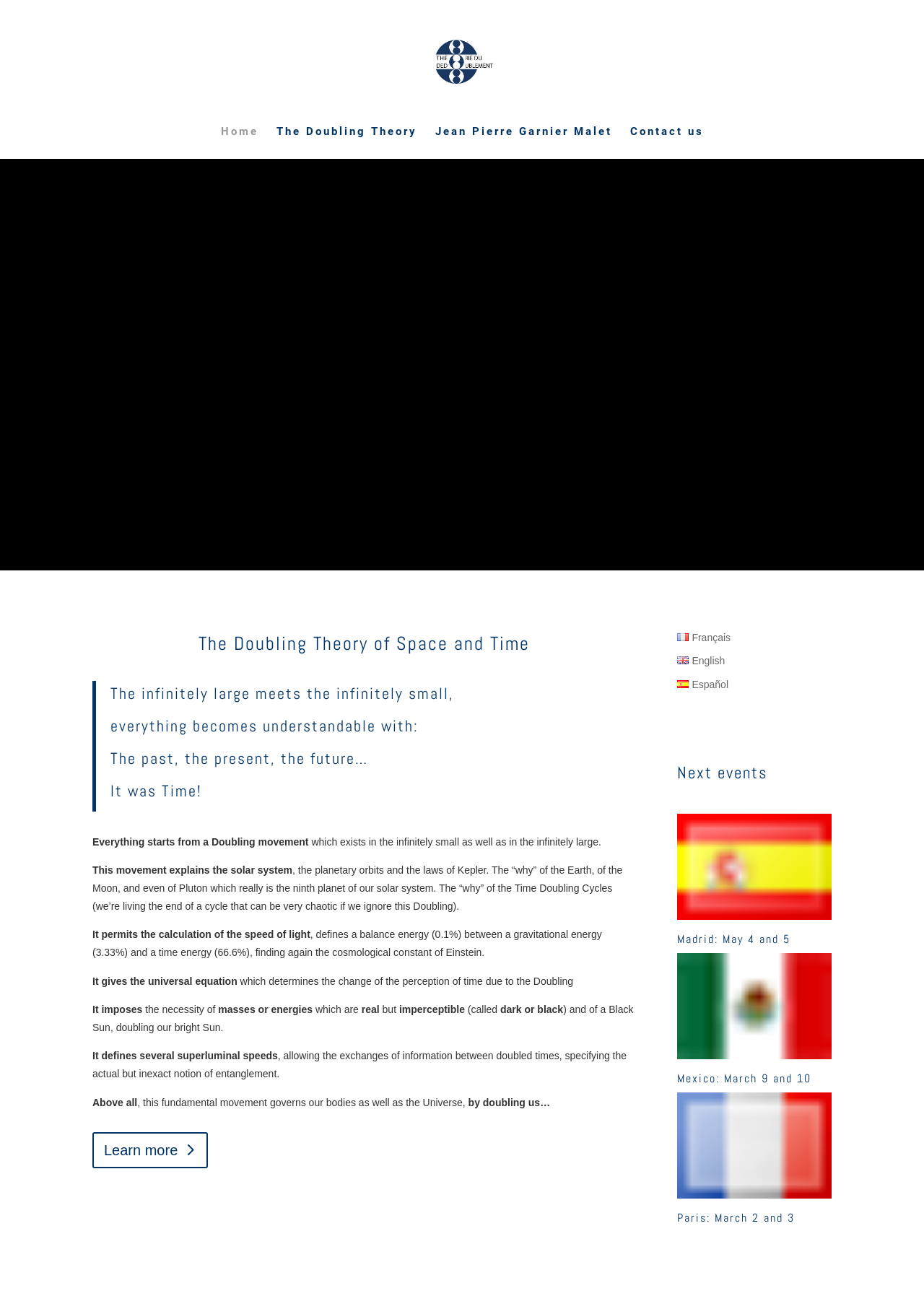Determine the bounding box coordinates of the clickable element to achieve the following action: 'Toggle dark mode'. Provide the coordinates as four float values between 0 and 1, formatted as [left, top, right, bottom].

None